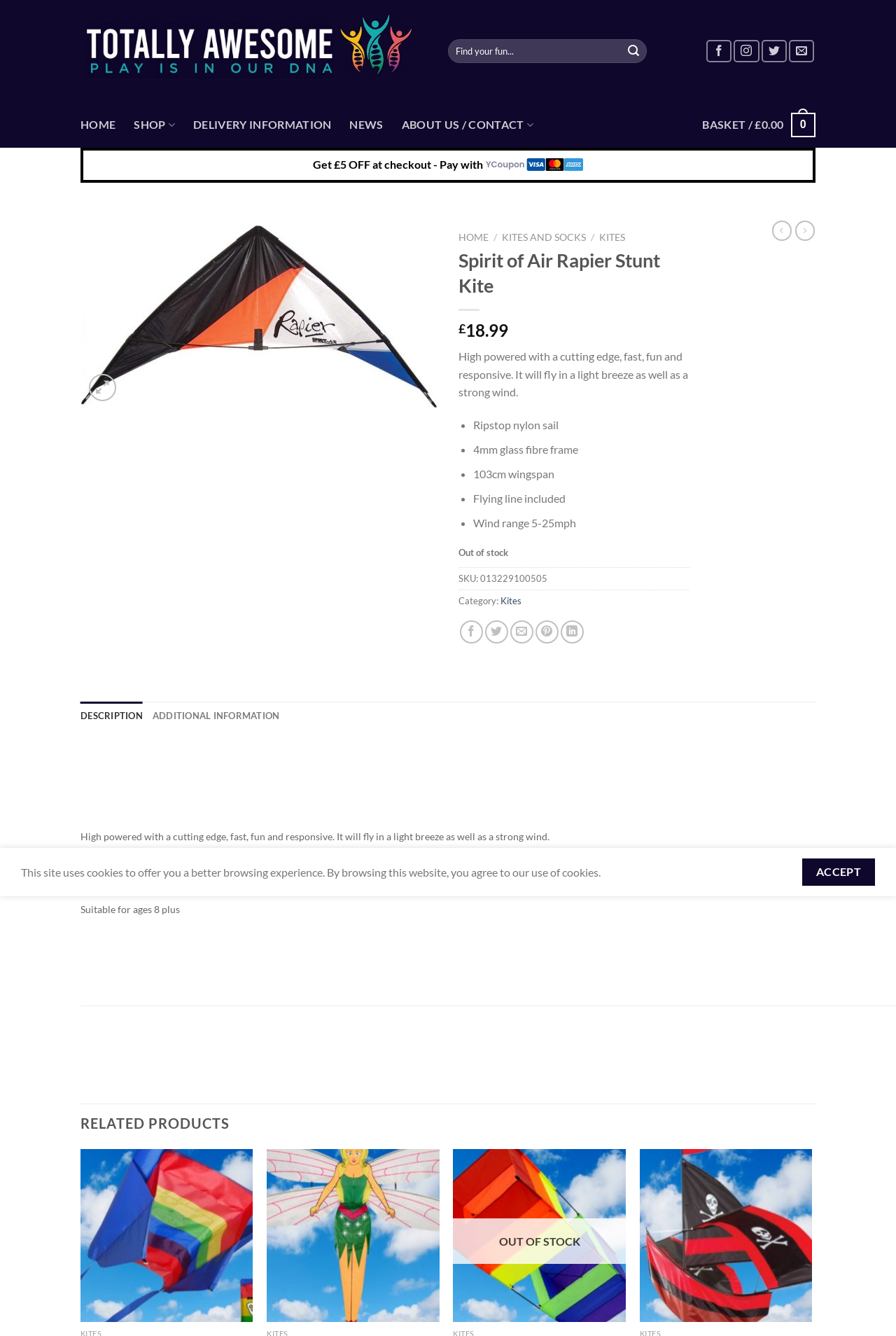Utilize the details in the image to thoroughly answer the following question: Is the Spirit of Air Rapier Stunt Kite in stock?

The availability of the Spirit of Air Rapier Stunt Kite can be found in the product description section, where it is listed as 'Out of stock'.